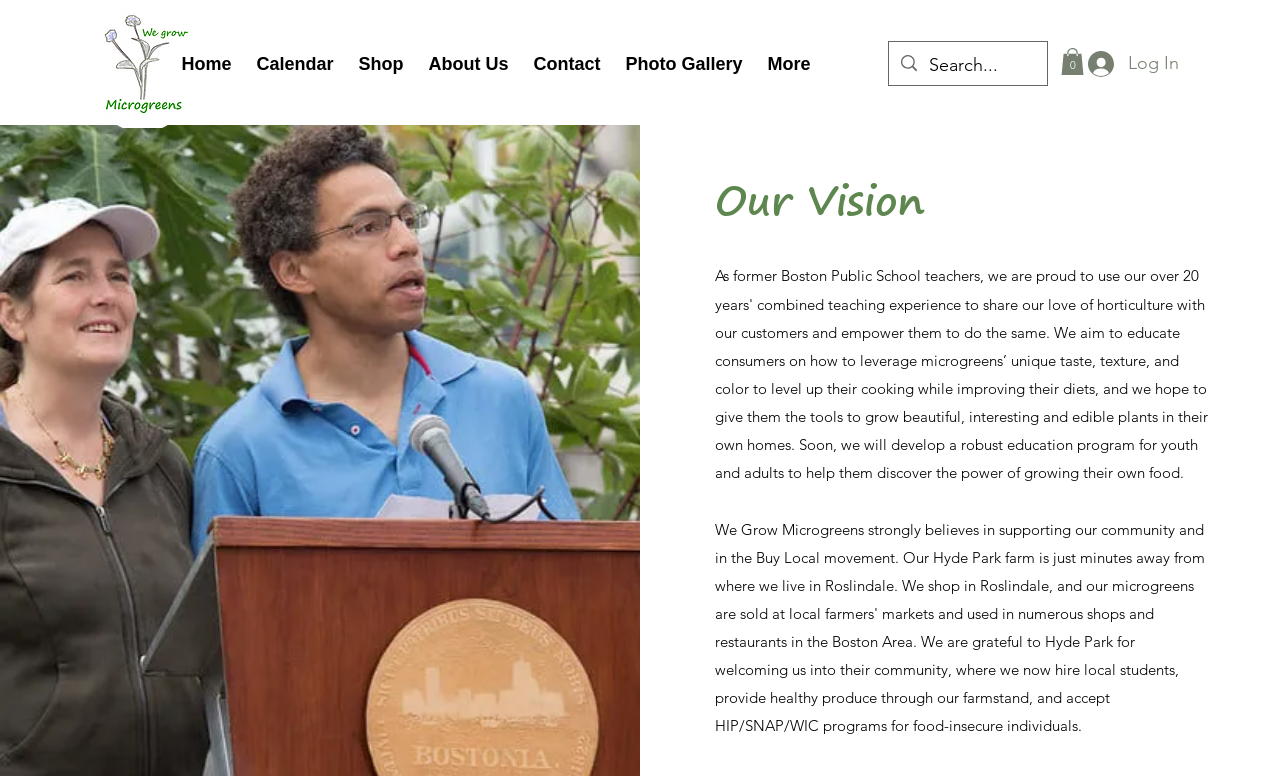Give a detailed explanation of the elements present on the webpage.

The webpage is about We Grow Microgreens, LLC, an organization that grows microgreens. At the top left corner, there is a logo of Madmimi, which is an image. Next to the logo, there is a search bar with a magnifying glass icon and a text input field where users can type in their search queries. 

On the top right corner, there are two buttons: "Cart with 0 items" and "Log In". The cart button has an SVG icon, and the log in button has an image icon. 

Below the top section, there is a navigation menu with several links: "Home", "Calendar", "Shop", "About Us", "Contact", "Photo Gallery", and "More". The "About Us" link is currently focused. 

The main content of the page is divided into two sections. On the left side, there is a heading "Our Vision" followed by a paragraph of text that describes the organization's mission to provide healthy produce to local students and accept food assistance programs for food-insecure individuals. 

On the top left side, below the navigation menu, there is a call-to-action link "Sign up for our CSA" that encourages users to join their community-supported agriculture program.